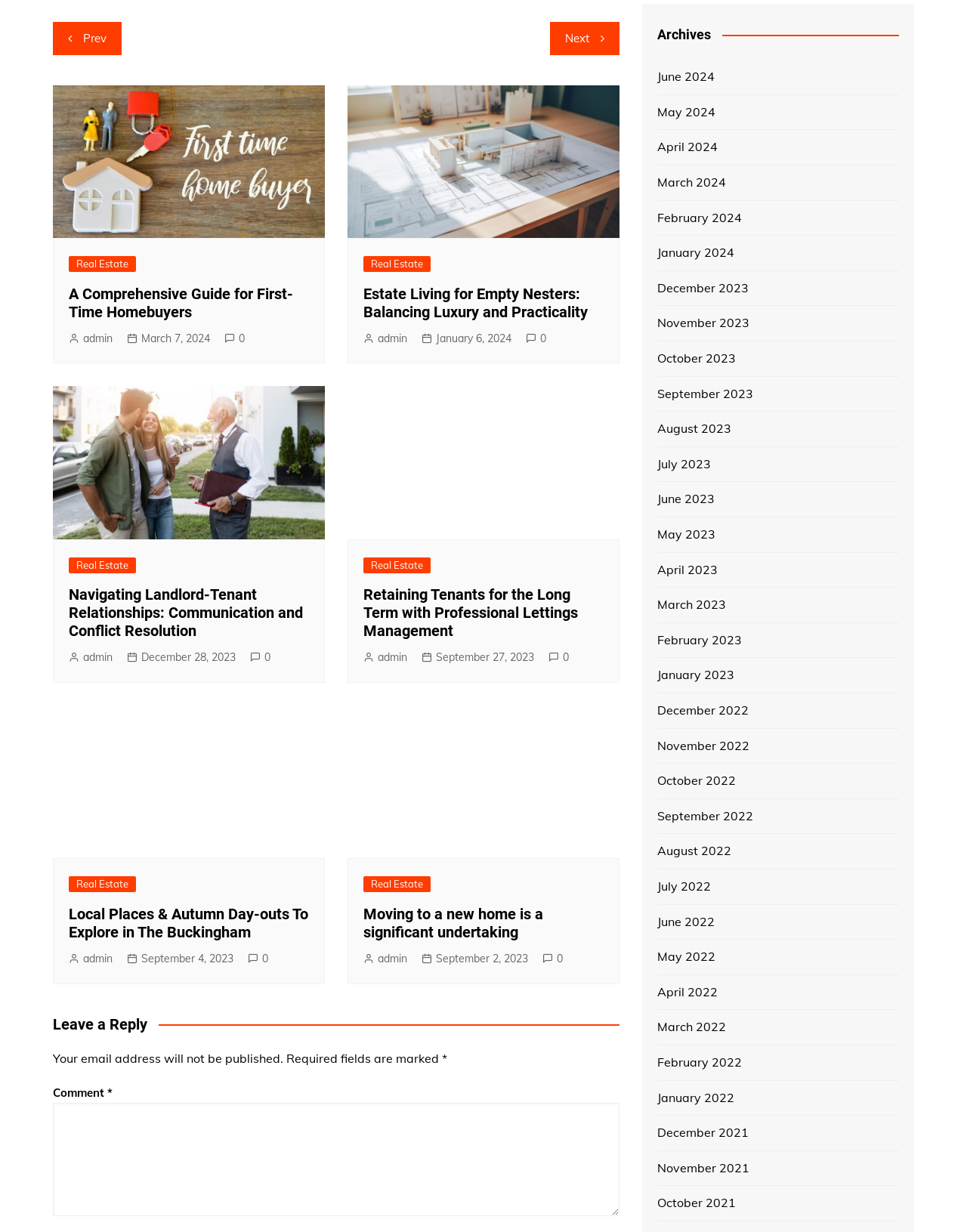Locate the UI element described by September 4, 2023 in the provided webpage screenshot. Return the bounding box coordinates in the format (top-left x, top-left y, bottom-right x, bottom-right y), ensuring all values are between 0 and 1.

[0.131, 0.771, 0.241, 0.785]